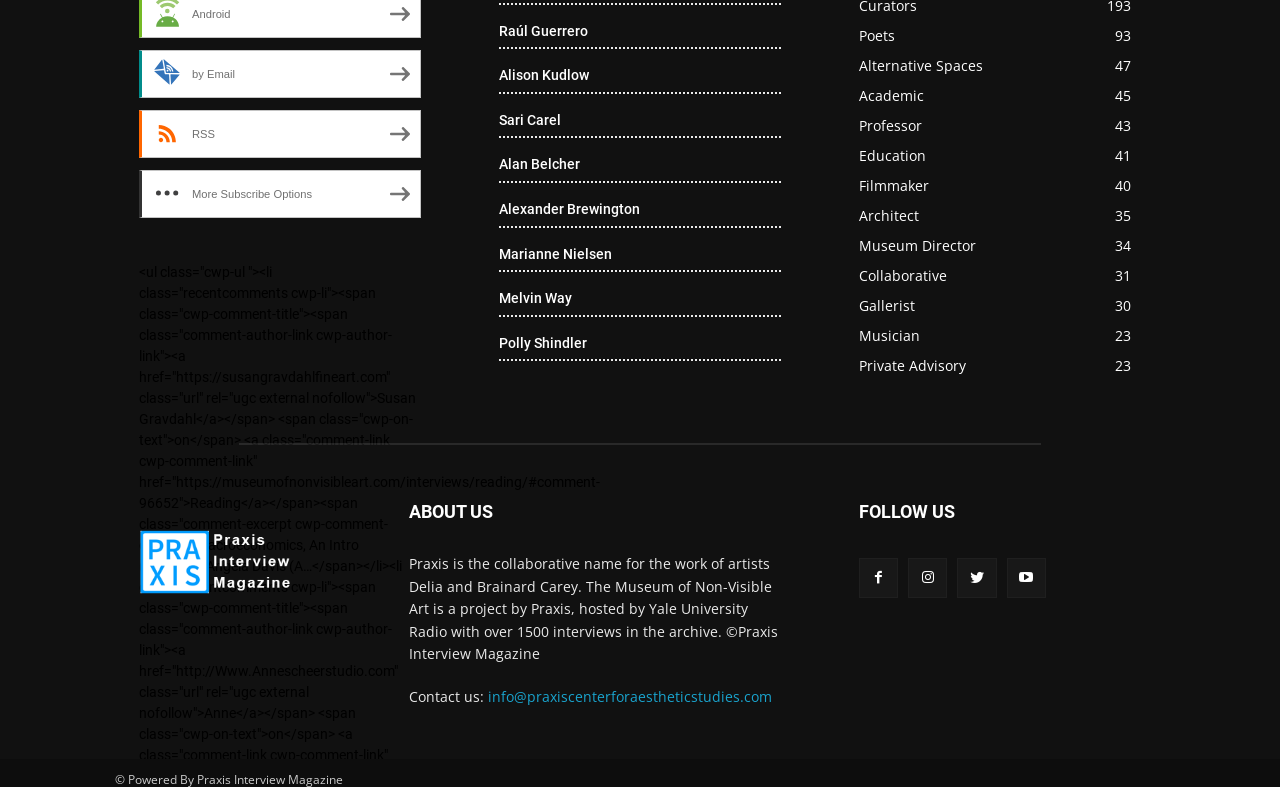Using the given element description, provide the bounding box coordinates (top-left x, top-left y, bottom-right x, bottom-right y) for the corresponding UI element in the screenshot: More Subscribe Options

[0.109, 0.216, 0.329, 0.277]